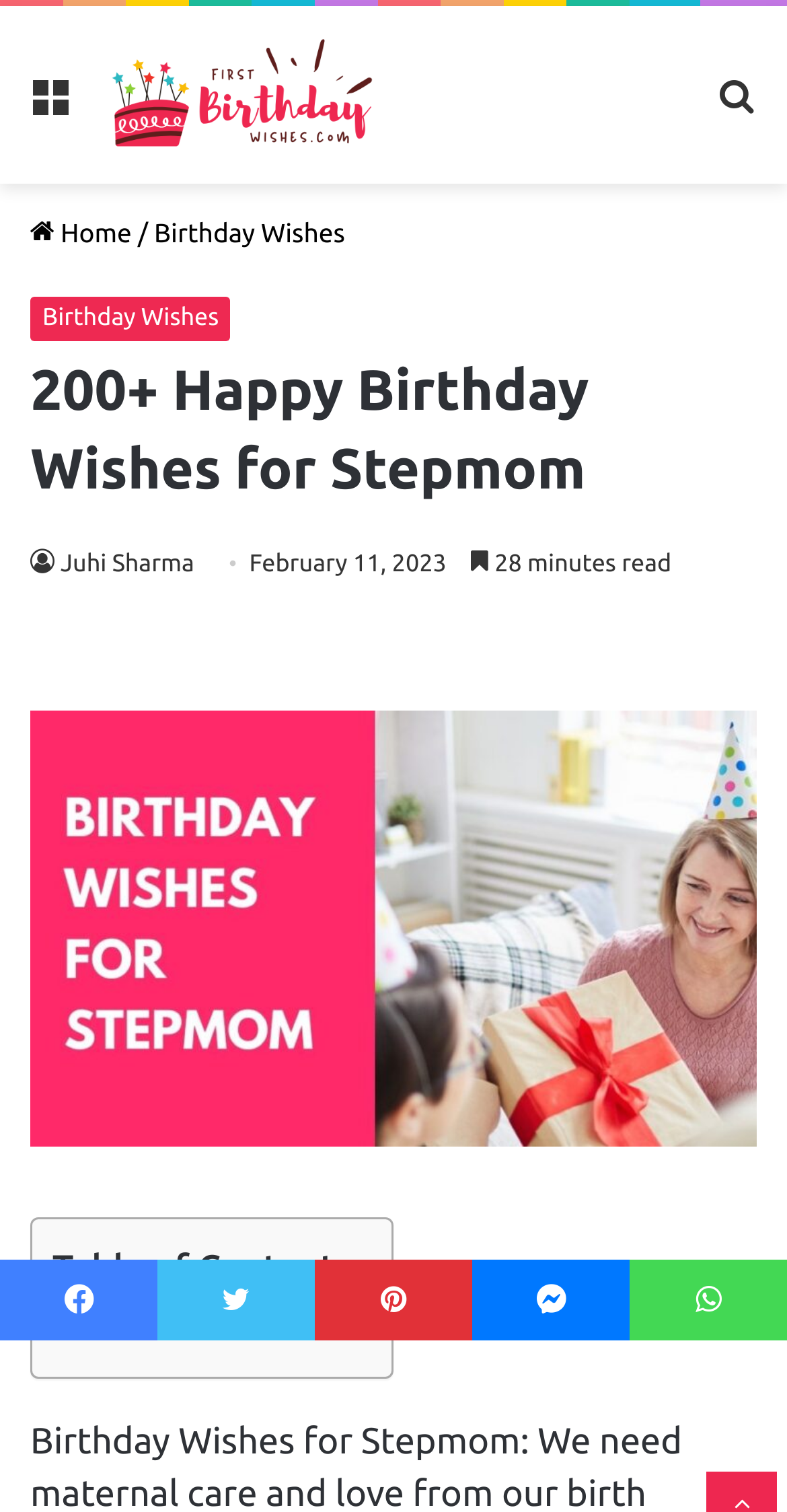Please determine the bounding box coordinates of the area that needs to be clicked to complete this task: 'Go to the 'Home' page'. The coordinates must be four float numbers between 0 and 1, formatted as [left, top, right, bottom].

[0.038, 0.146, 0.167, 0.164]